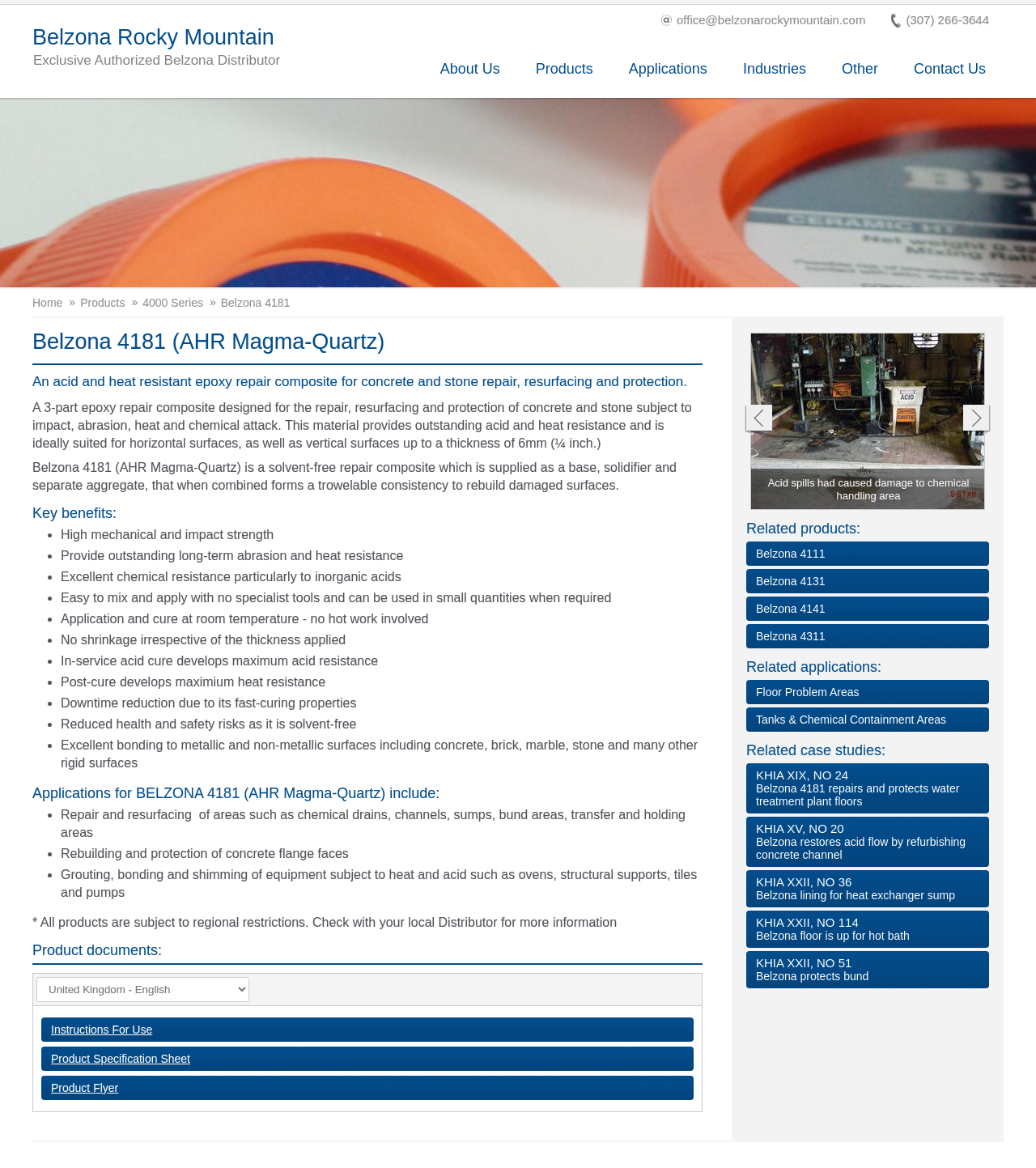Please identify the coordinates of the bounding box for the clickable region that will accomplish this instruction: "Click the 'Next' button".

[0.929, 0.346, 0.956, 0.372]